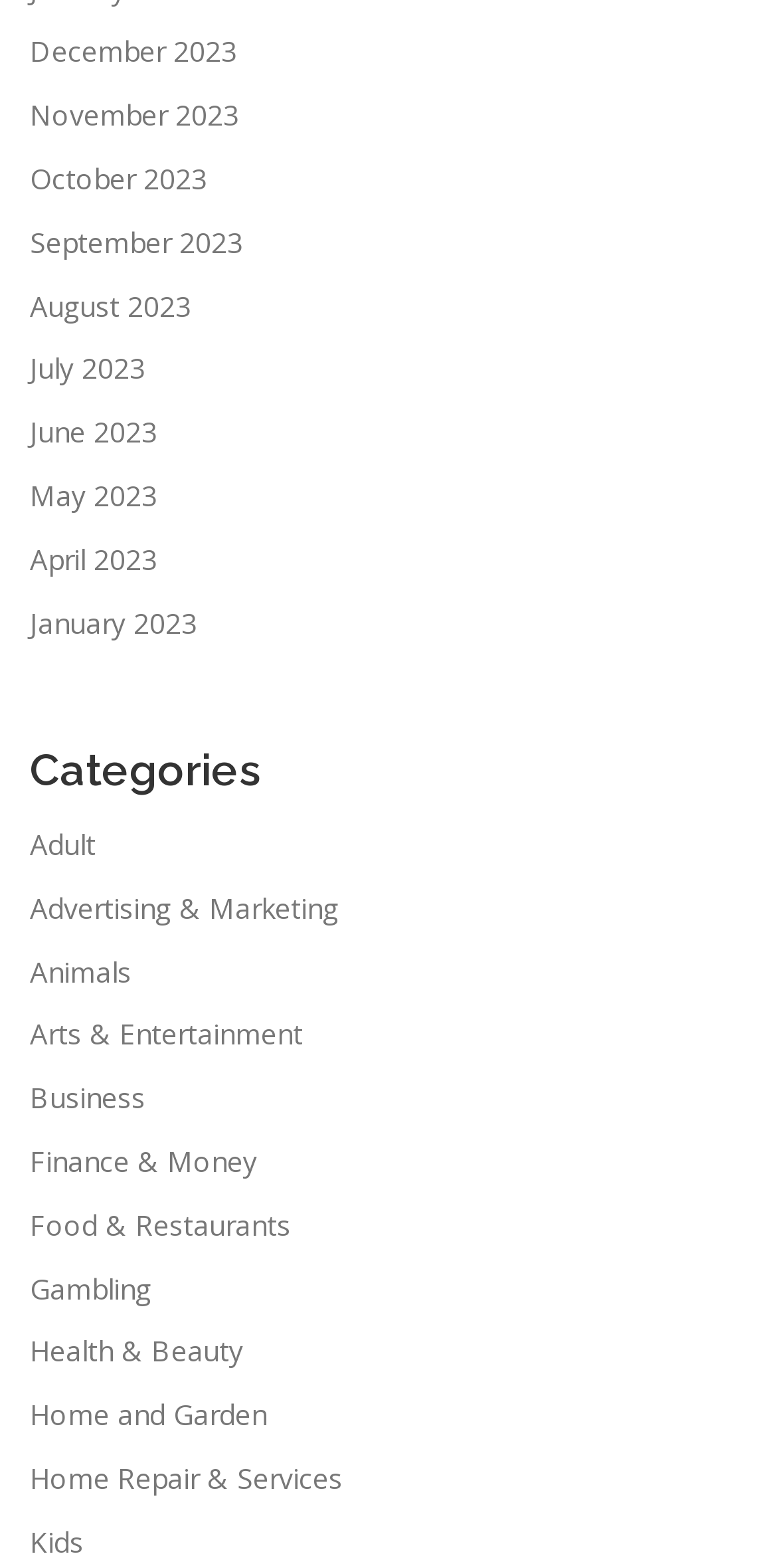Find the bounding box coordinates of the element to click in order to complete this instruction: "Check out Home and Garden". The bounding box coordinates must be four float numbers between 0 and 1, denoted as [left, top, right, bottom].

[0.038, 0.89, 0.344, 0.914]